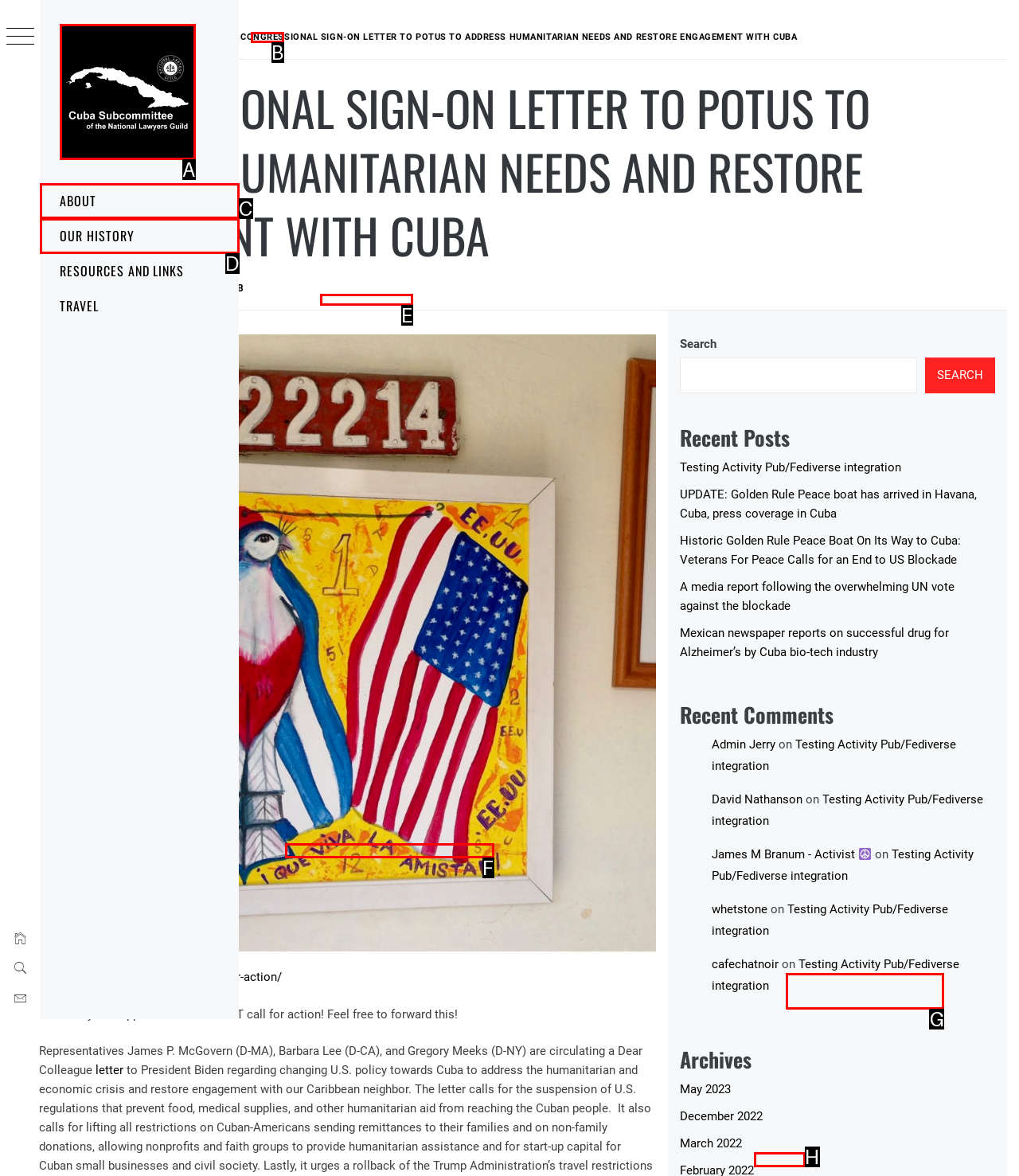Identify the correct UI element to click for the following task: View the archives of May 2023 Choose the option's letter based on the given choices.

H